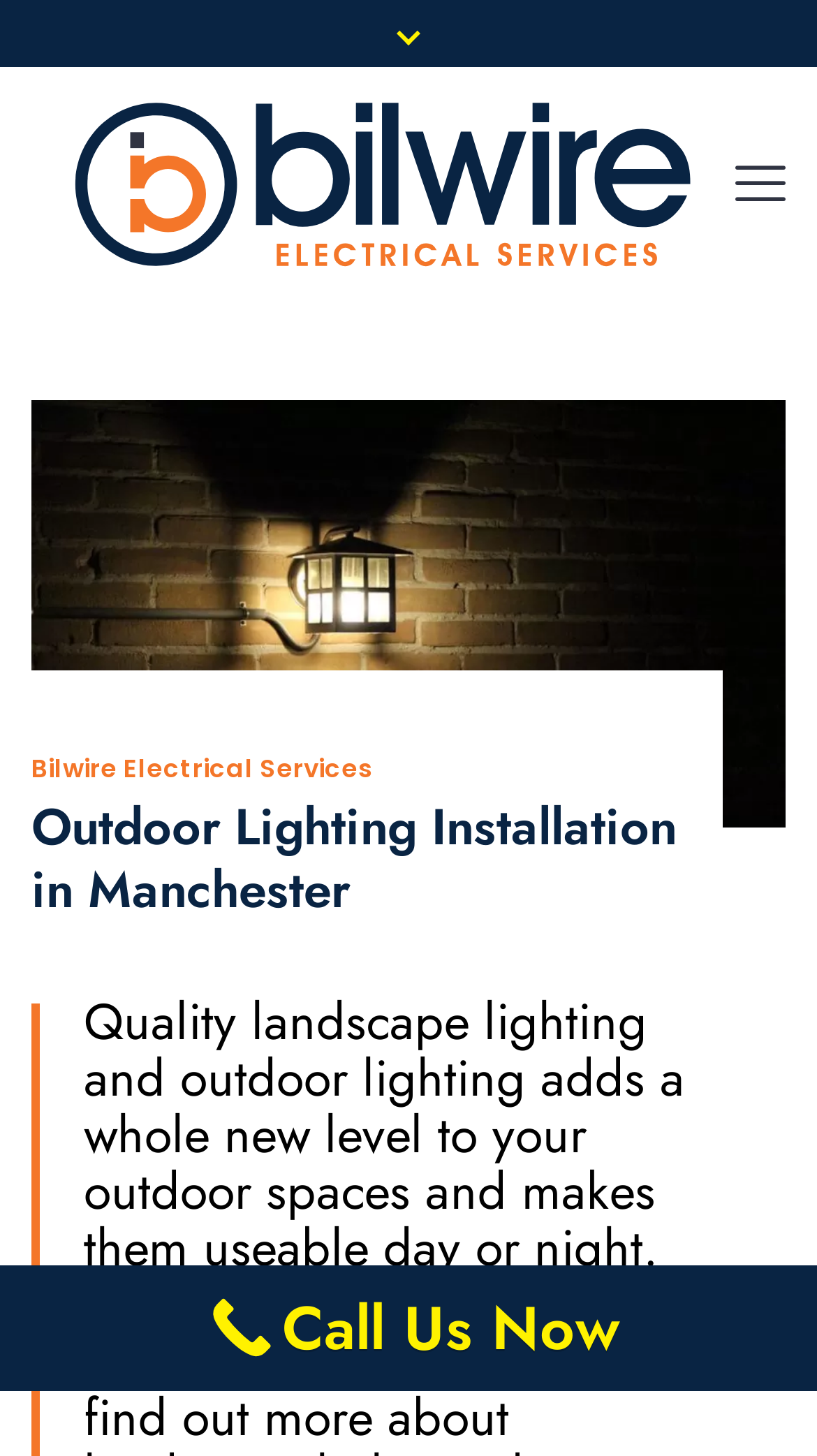What is the company name on the webpage?
Can you offer a detailed and complete answer to this question?

I found the company name 'Bilwire Electrical Services' on the webpage by looking at the StaticText element with bounding box coordinates [0.038, 0.515, 0.456, 0.539].